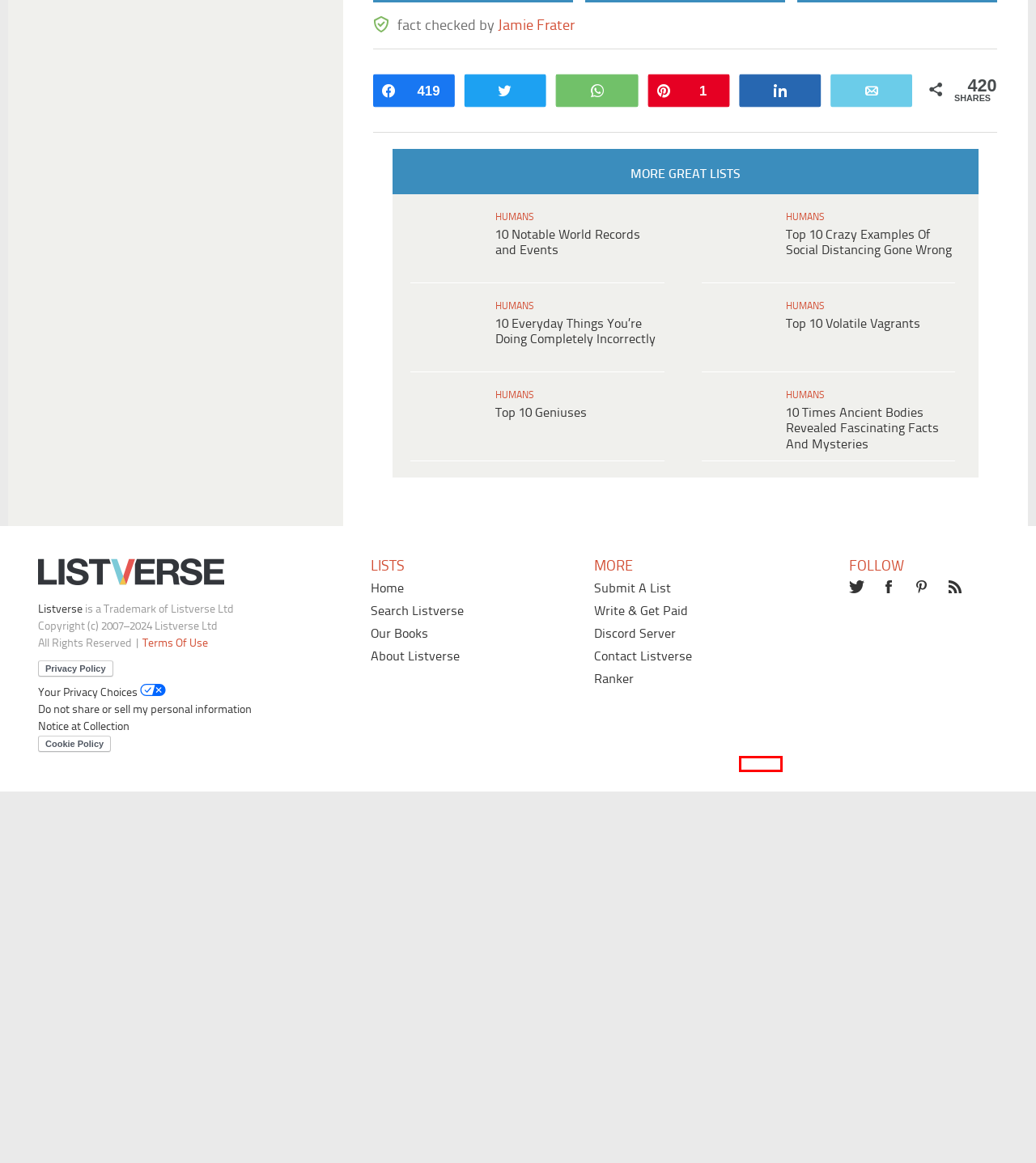Examine the screenshot of a webpage featuring a red bounding box and identify the best matching webpage description for the new page that results from clicking the element within the box. Here are the options:
A. 10 Times Ancient Bodies Revealed Fascinating Facts And Mysteries - Listverse
B. 10 Lesser-Known Facts About The Black Panther Party - Listverse
C. Write & Get Paid - Listverse
D. Top 10 Geniuses - Listverse
E. 10 Notable World Records and Events - Listverse
F. Top 10 Volatile Vagrants - Listverse
G. Books - Listverse
H. 10 Everyday Things You're Doing Completely Incorrectly - Listverse

F